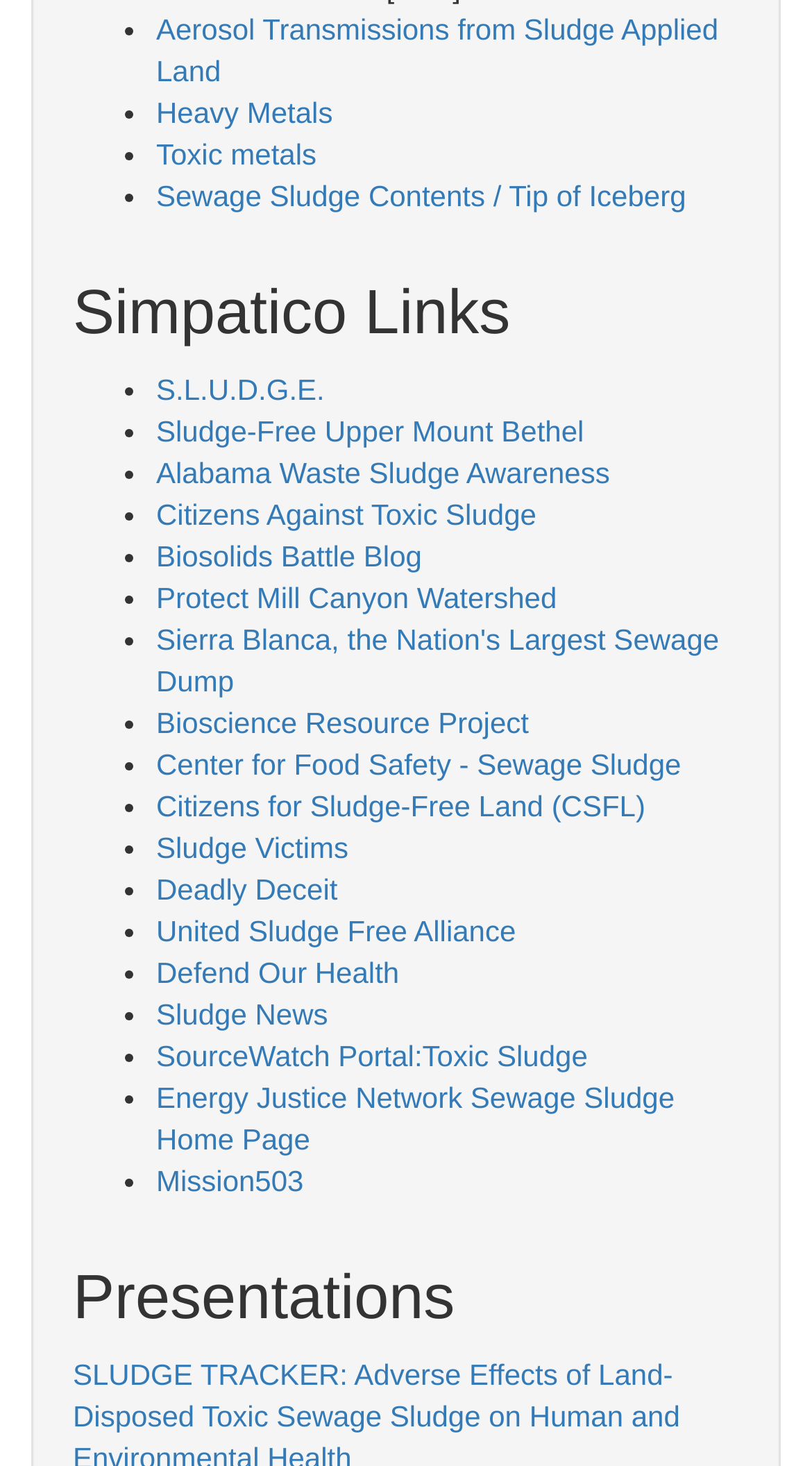How many links are listed under 'Simpatico Links'?
Provide a fully detailed and comprehensive answer to the question.

By counting the number of links listed under the 'Simpatico Links' heading, I determined that there are 24 links in total.